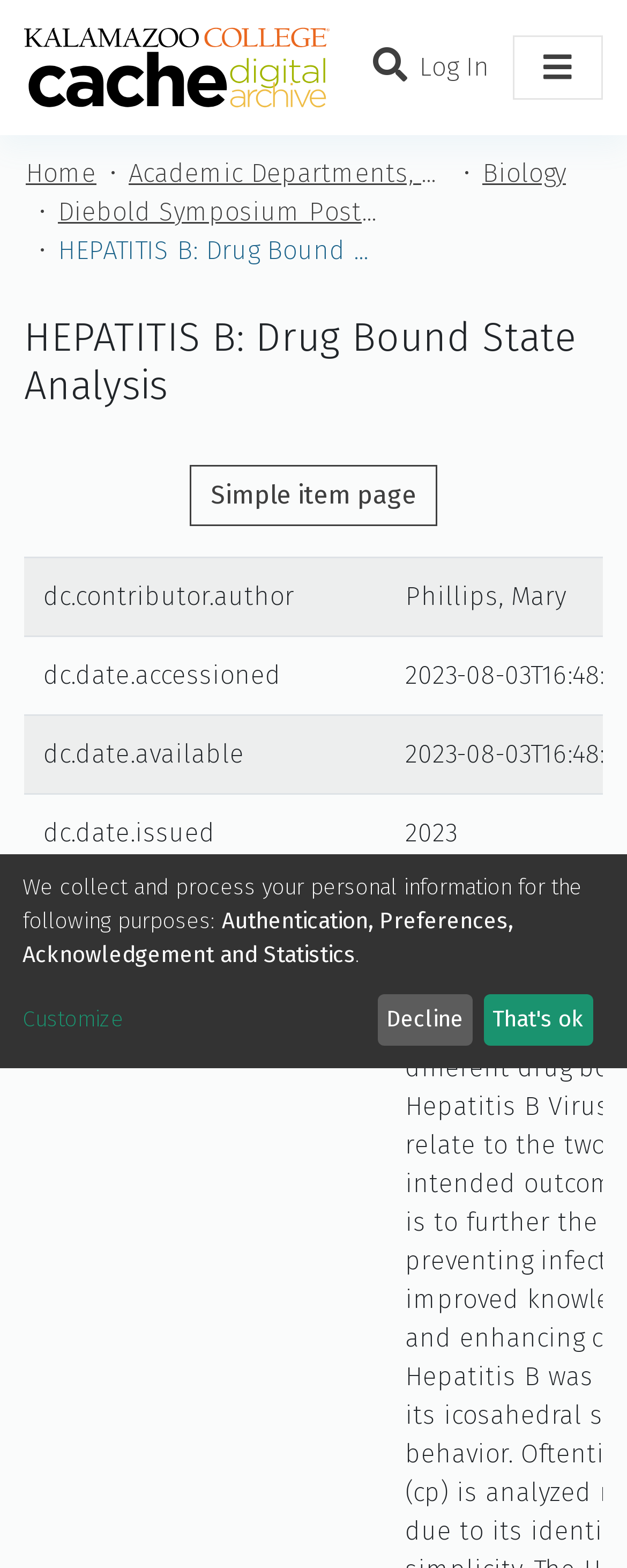Specify the bounding box coordinates (top-left x, top-left y, bottom-right x, bottom-right y) of the UI element in the screenshot that matches this description: Simple item page

[0.303, 0.297, 0.697, 0.336]